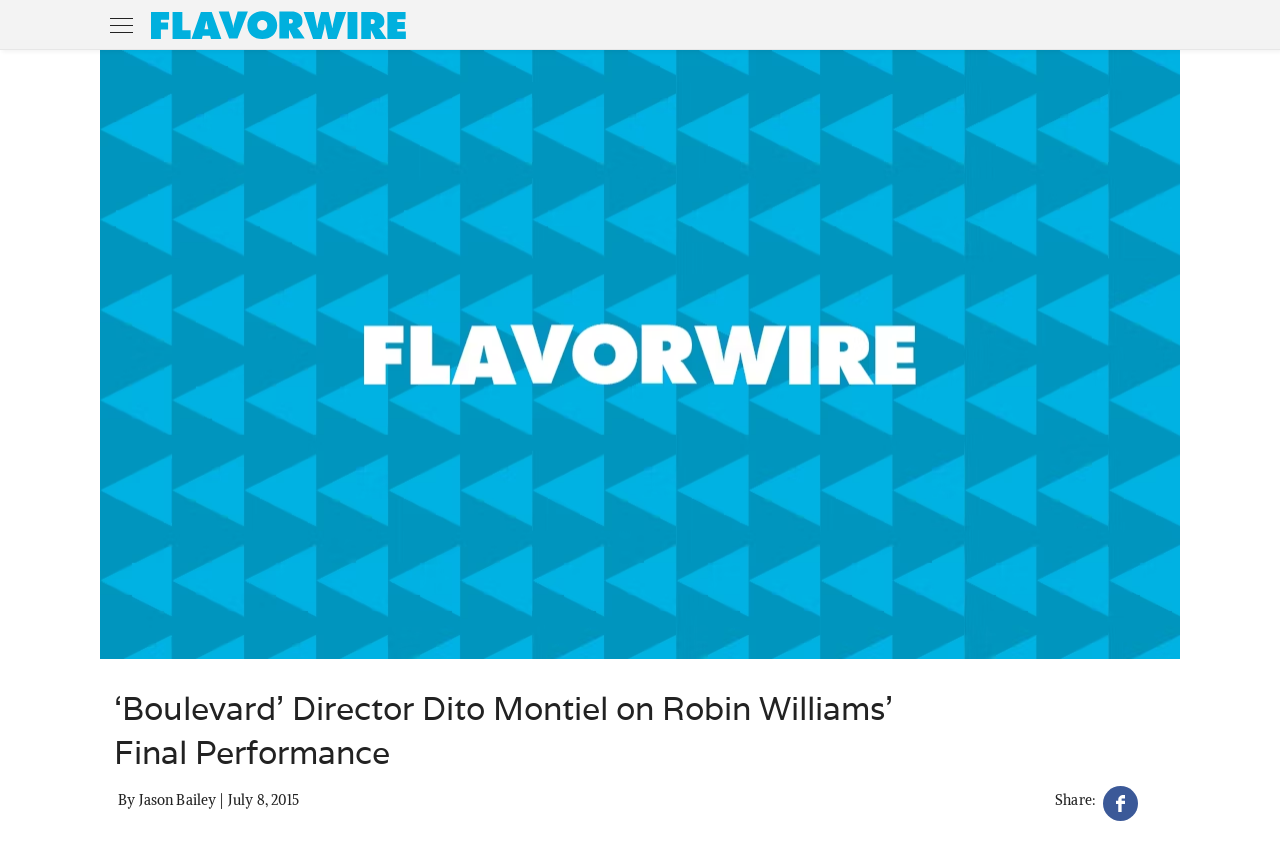What is the name of the website?
Please provide a single word or phrase based on the screenshot.

Flavorwire